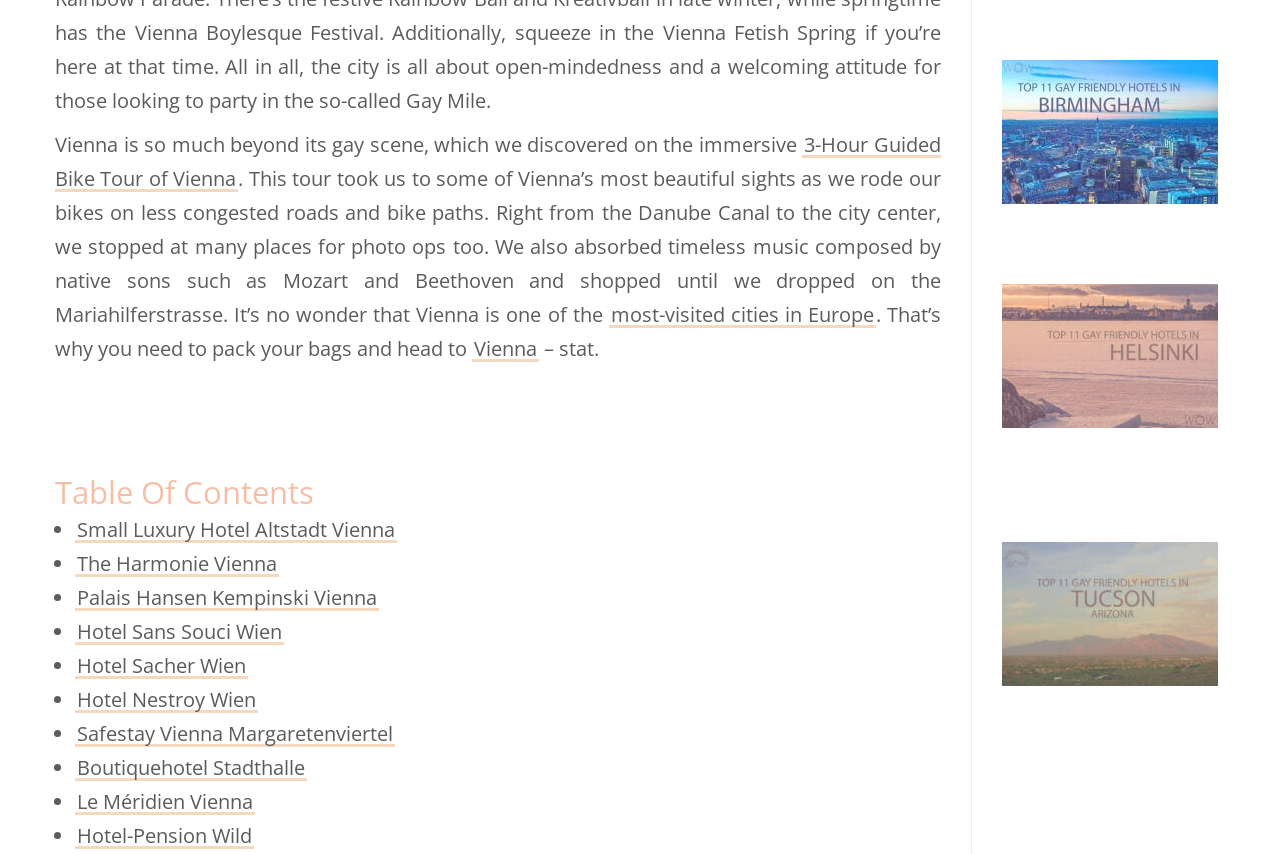How many hotels are listed in the table of contents?
Please answer the question with as much detail and depth as you can.

I counted the number of list markers and links under the 'Table Of Contents' heading, and found 11 list markers and corresponding links, which suggests that there are 11 hotels listed.